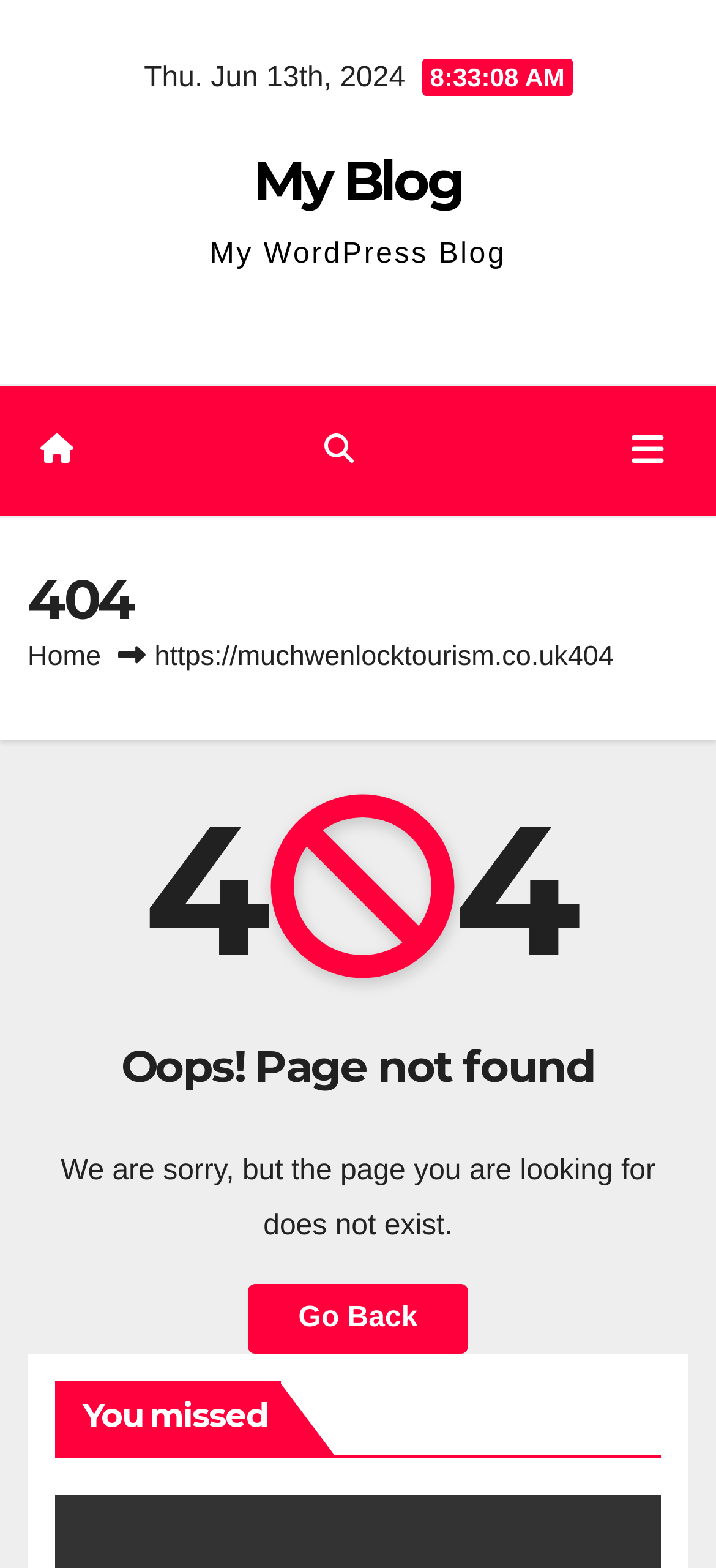What is the error code?
Please answer the question with a single word or phrase, referencing the image.

404